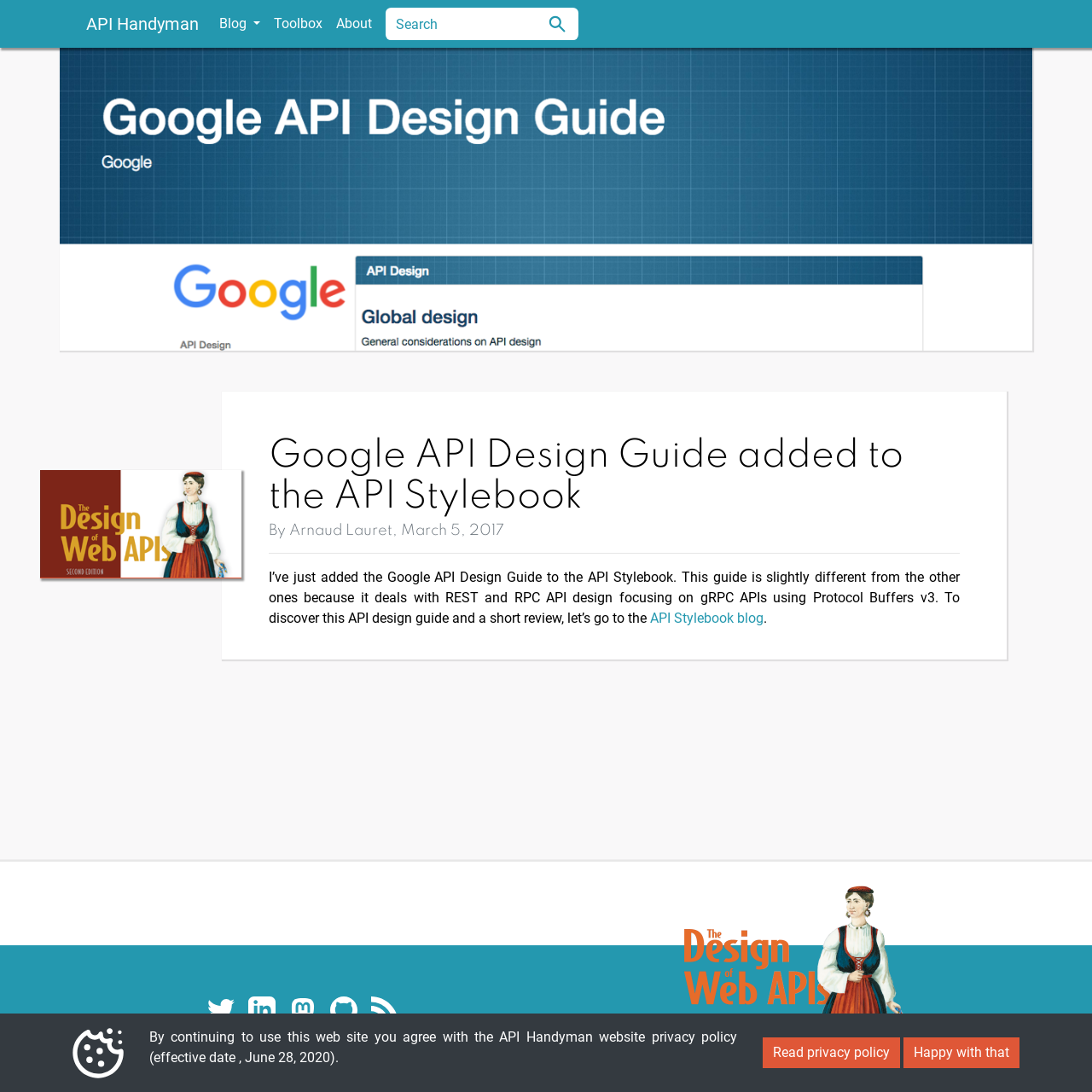What is the purpose of the searchbox?
Answer the question with a single word or phrase by looking at the picture.

To search